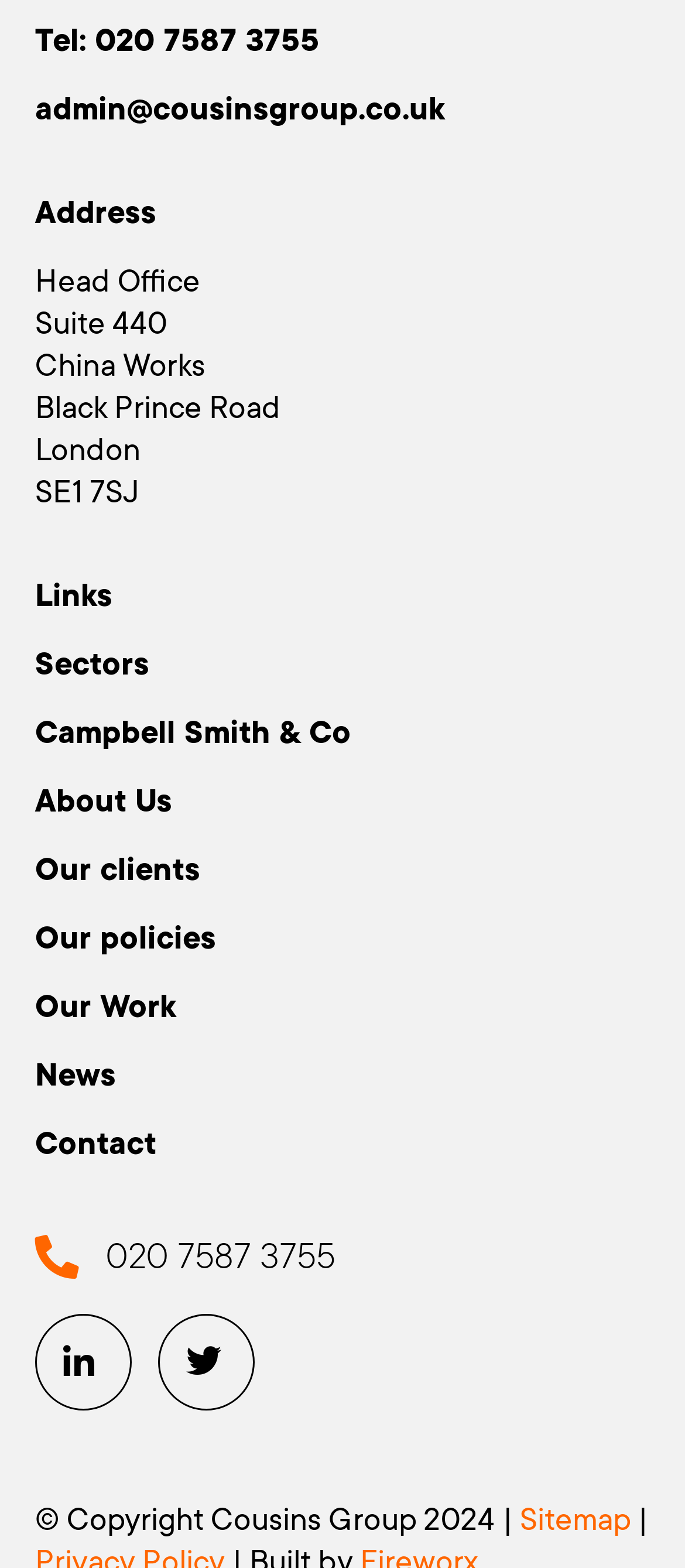Please specify the bounding box coordinates for the clickable region that will help you carry out the instruction: "Visit Quest for the Golden Candelabra".

None